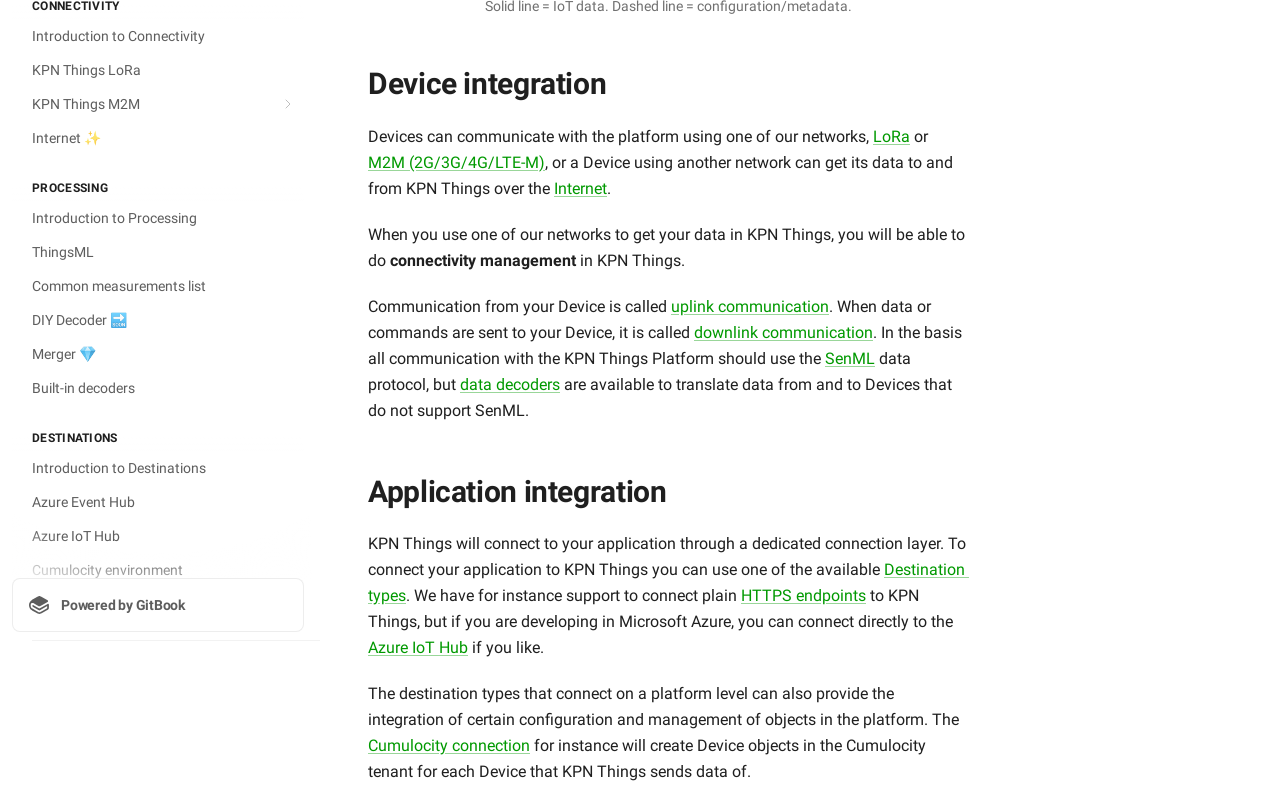Please determine the bounding box of the UI element that matches this description: SenML. The coordinates should be given as (top-left x, top-left y, bottom-right x, bottom-right y), with all values between 0 and 1.

[0.645, 0.443, 0.684, 0.467]